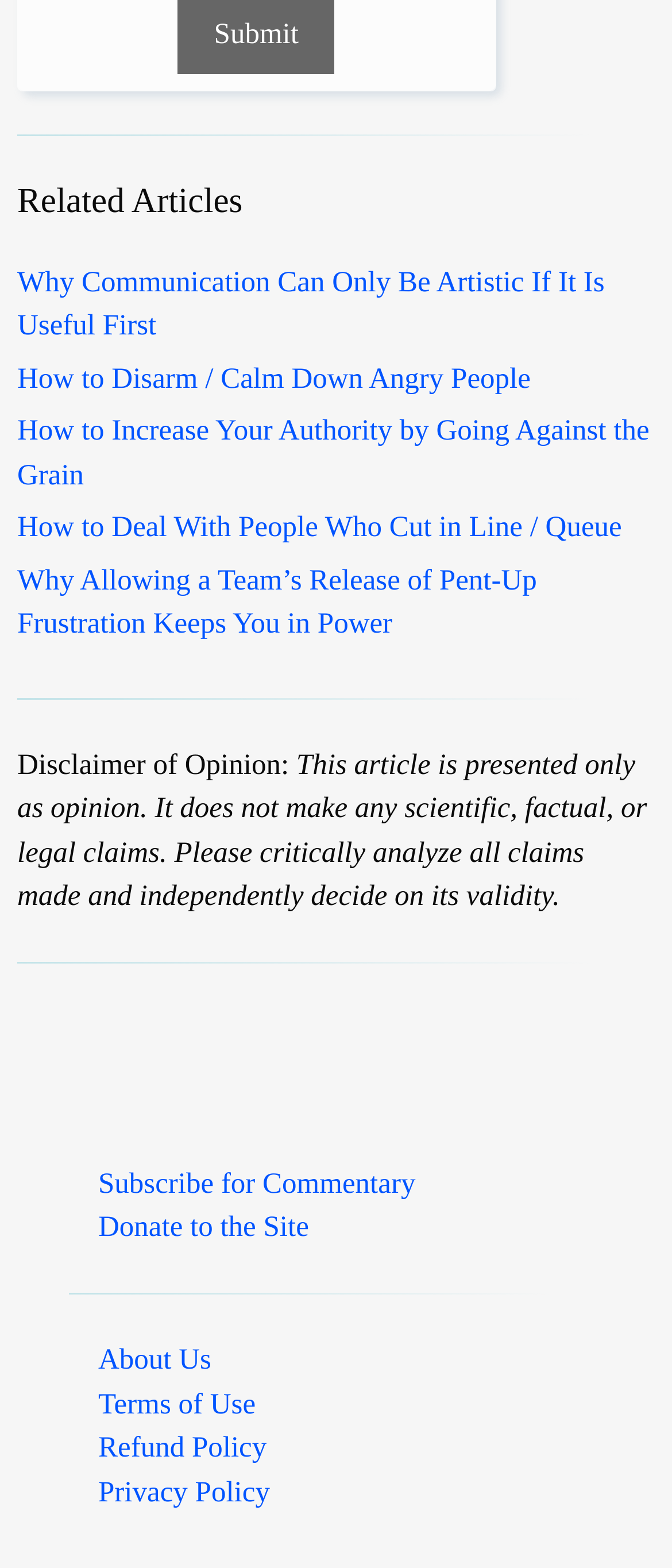Please find the bounding box coordinates of the element's region to be clicked to carry out this instruction: "Read related article about communication".

[0.026, 0.169, 0.9, 0.218]